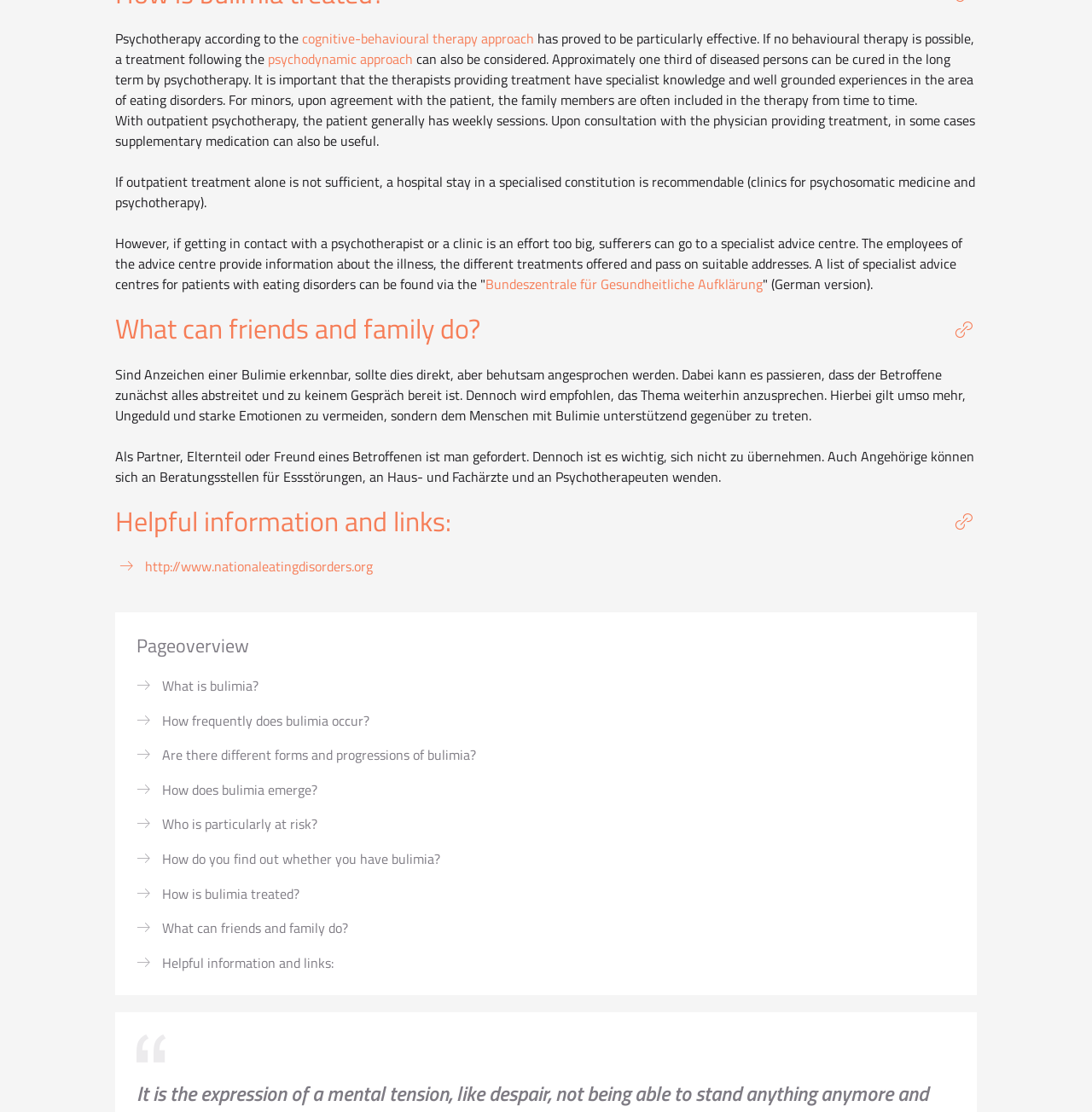What is the recommended treatment approach for bulimia?
Based on the visual information, provide a detailed and comprehensive answer.

According to the webpage, psychotherapy following the cognitive-behavioural therapy approach has proved to be particularly effective in treating bulimia.